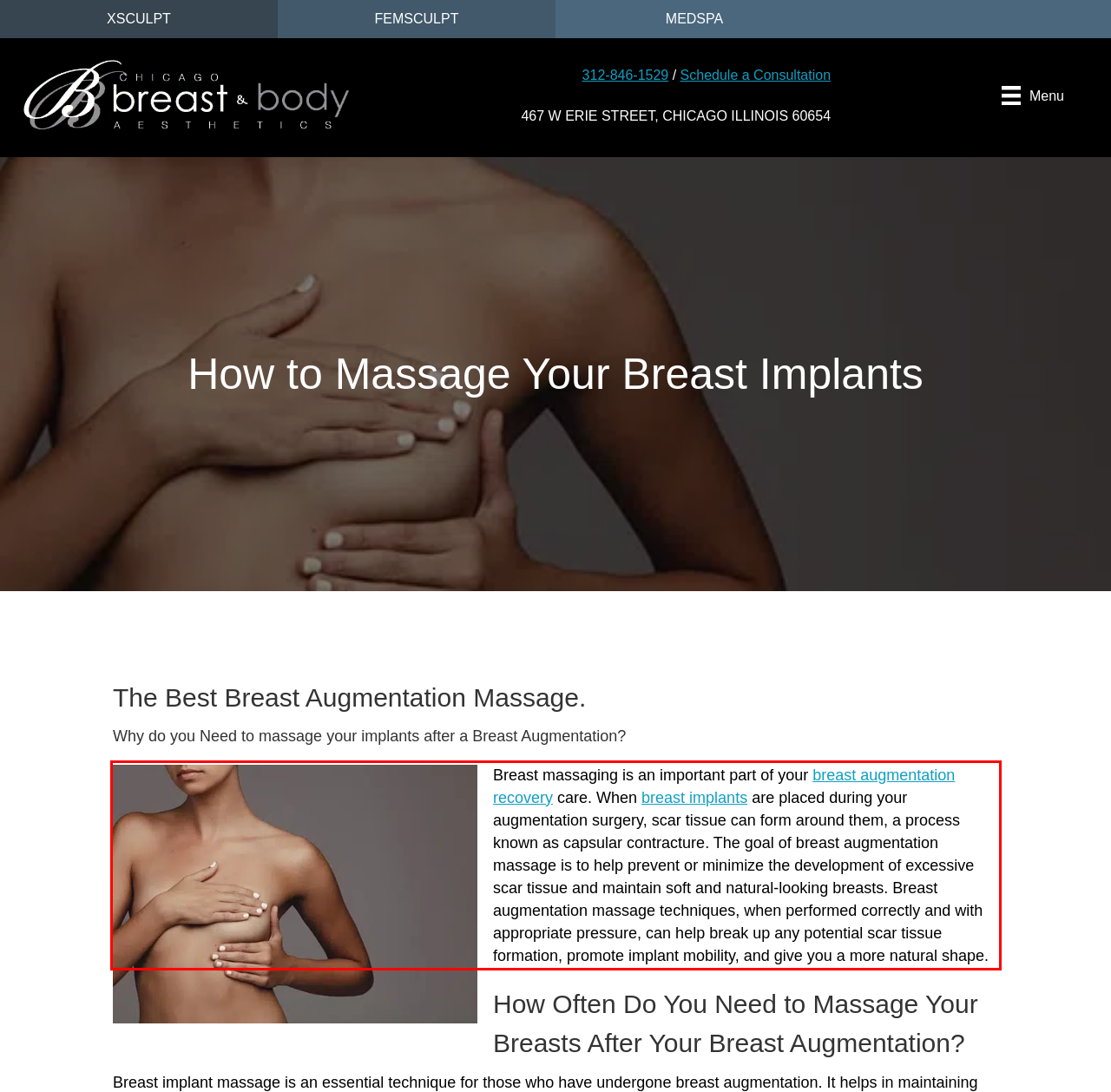Using the provided screenshot, read and generate the text content within the red-bordered area.

Breast massaging is an important part of your breast augmentation recovery care. When breast implants are placed during your augmentation surgery, scar tissue can form around them, a process known as capsular contracture. The goal of breast augmentation massage is to help prevent or minimize the development of excessive scar tissue and maintain soft and natural-looking breasts. Breast augmentation massage techniques, when performed correctly and with appropriate pressure, can help break up any potential scar tissue formation, promote implant mobility, and give you a more natural shape.